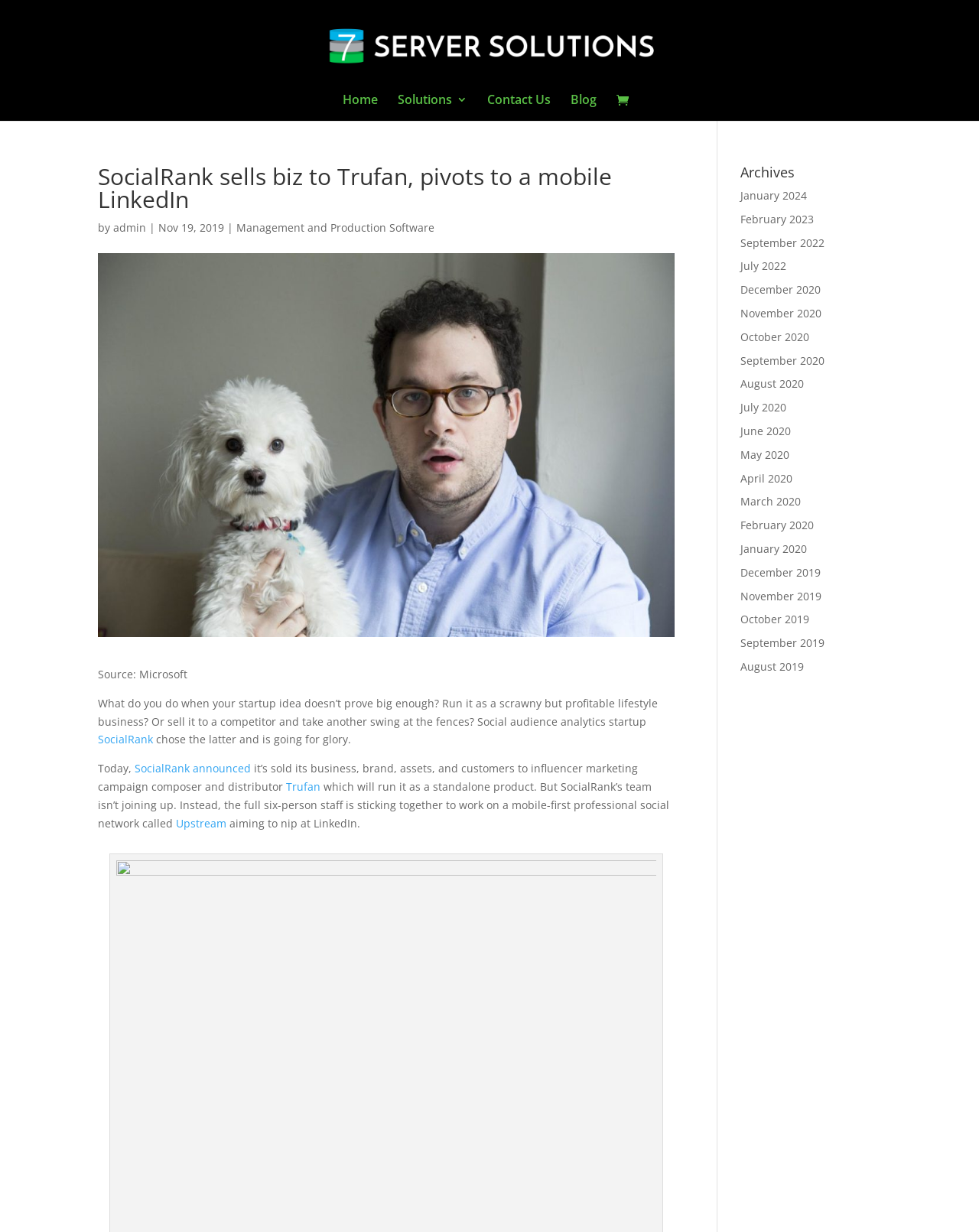Answer the following query concisely with a single word or phrase:
What is the source of the information mentioned in the article?

Microsoft